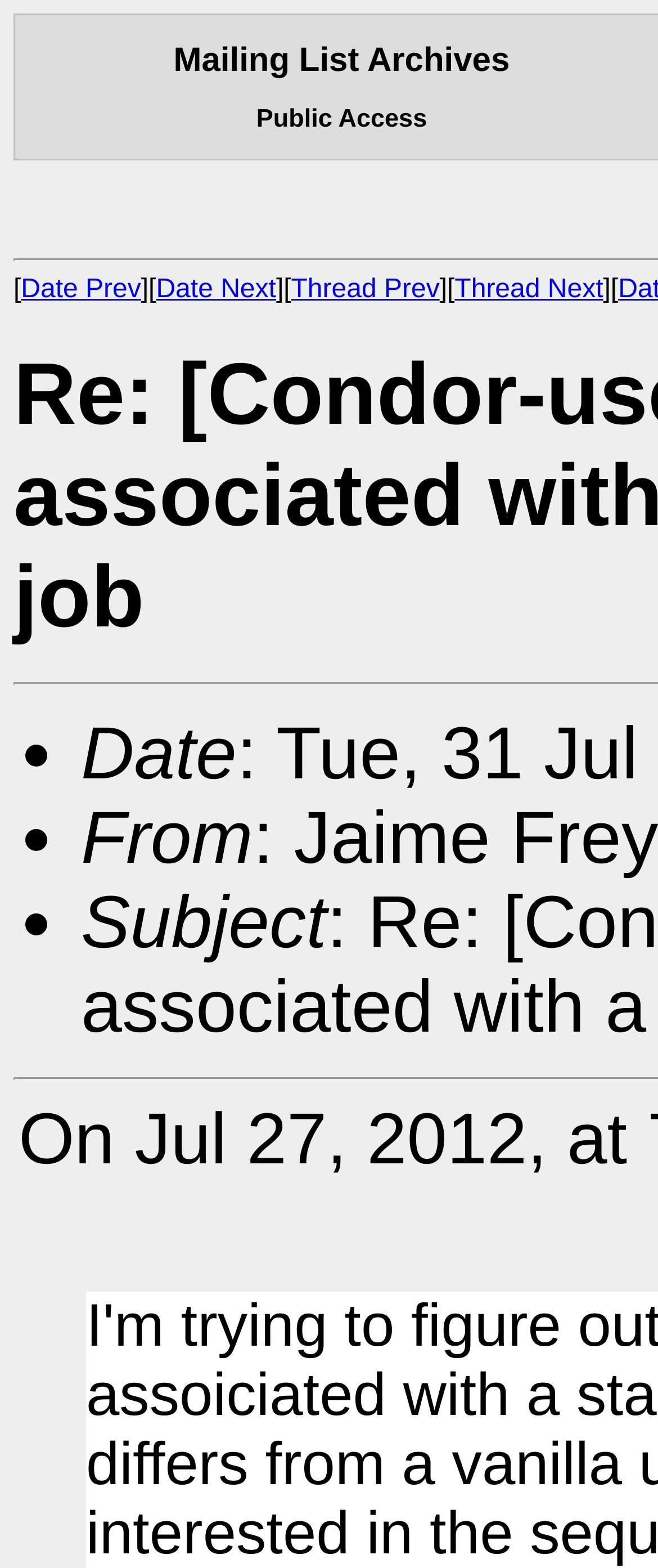What is the second column header?
Refer to the image and provide a concise answer in one word or phrase.

From